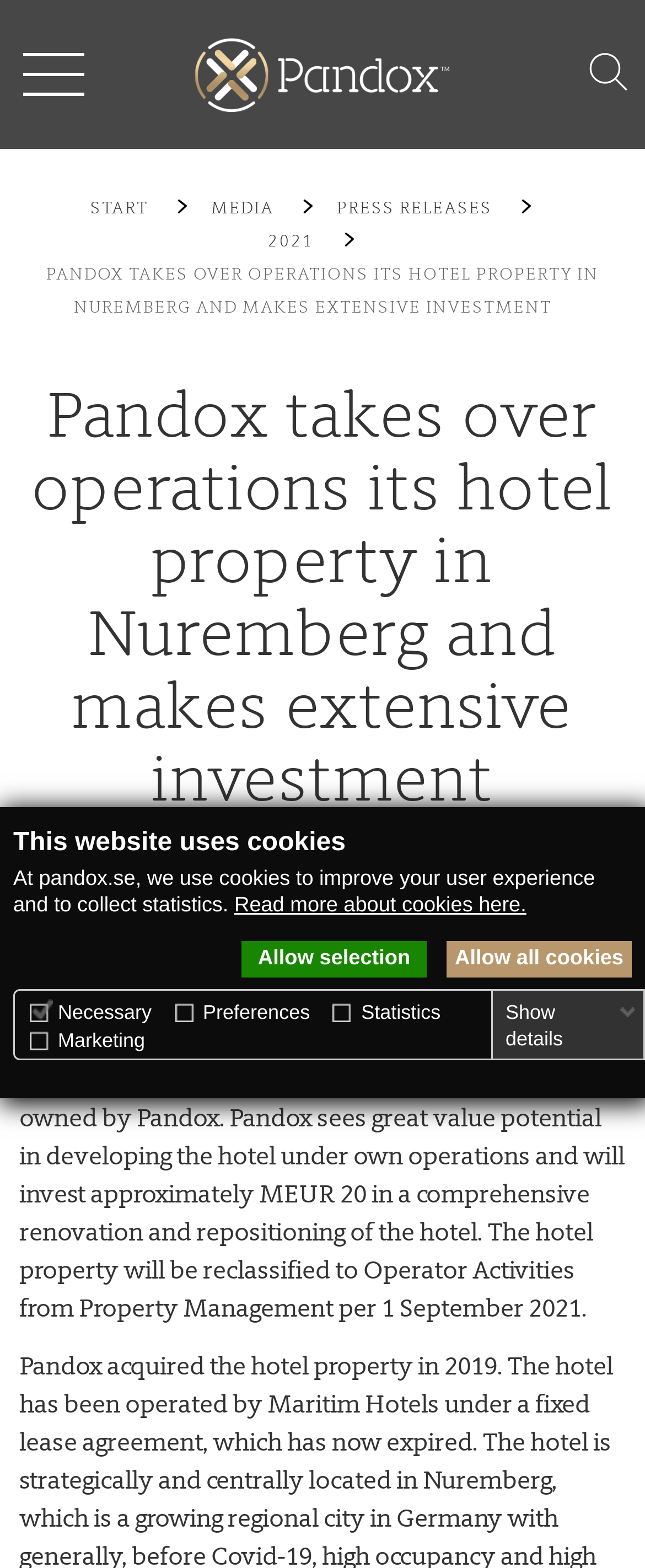Identify the bounding box coordinates of the region I need to click to complete this instruction: "Click on START".

[0.14, 0.126, 0.297, 0.139]